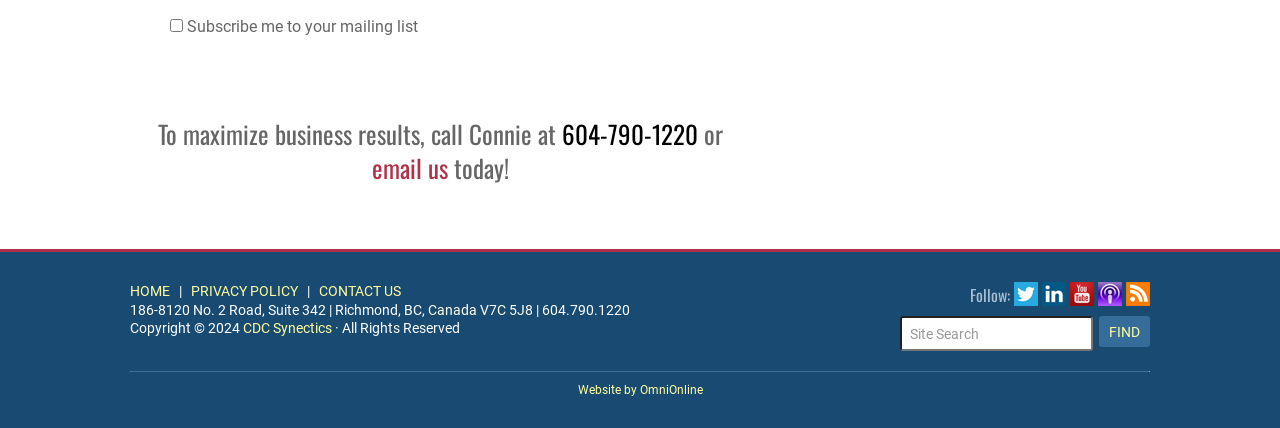Given the description "Website by OmniOnline", determine the bounding box of the corresponding UI element.

[0.451, 0.895, 0.549, 0.928]